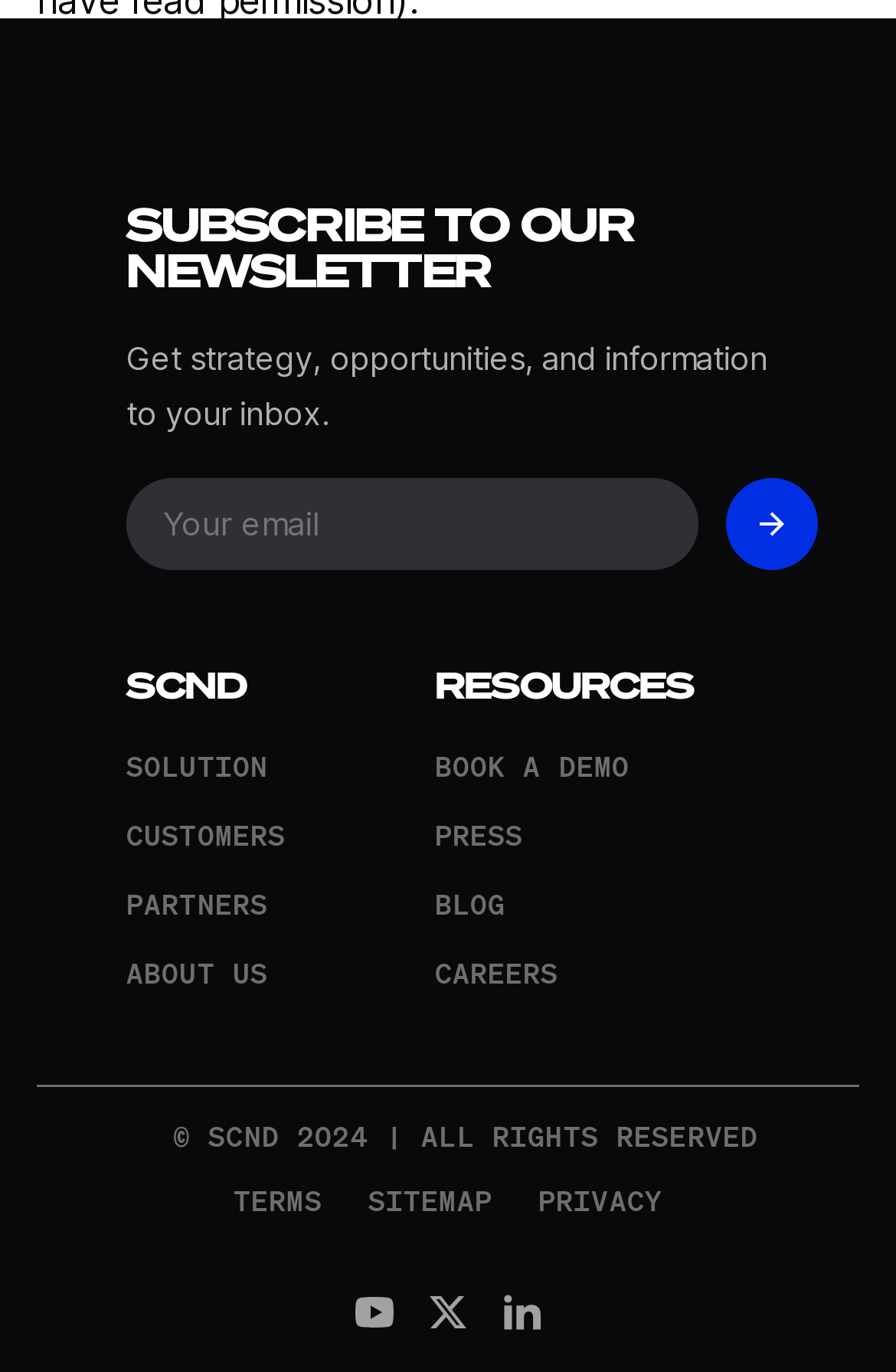Respond with a single word or short phrase to the following question: 
How many main navigation links are there?

5